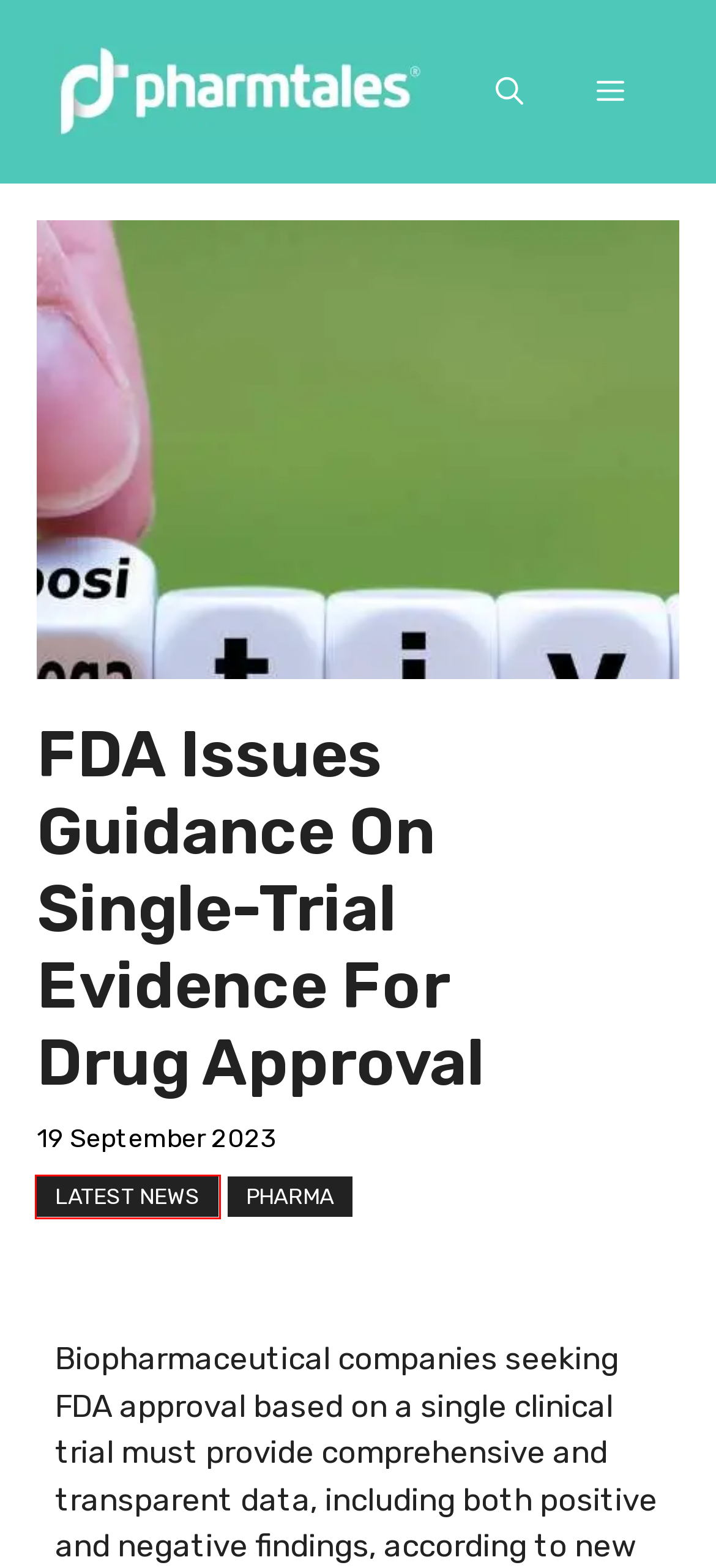Given a screenshot of a webpage with a red bounding box around an element, choose the most appropriate webpage description for the new page displayed after clicking the element within the bounding box. Here are the candidates:
A. Vertex Readies for exa-cel Launch, Cautiously Eyes Enormous Opportunity
B. Amgen's deCODE Uncovers New Clonal Hematopoiesis Risk Factors and Genes
C. Johnson & Johnson's Ottava Surgical Robot Set for U.S. Clinical Trials
D. MoonLake's IL-17 Drug Gains Momentum with New Phase 2 Success
E. Pharmtales | Latest Pharma News and Industry Insights
F. Scancell’s DNA vaccine shows promising results in phase 2 trial for skin cancer
G. Latest News » Pharmtales
H. Pharma » Pharmtales

G